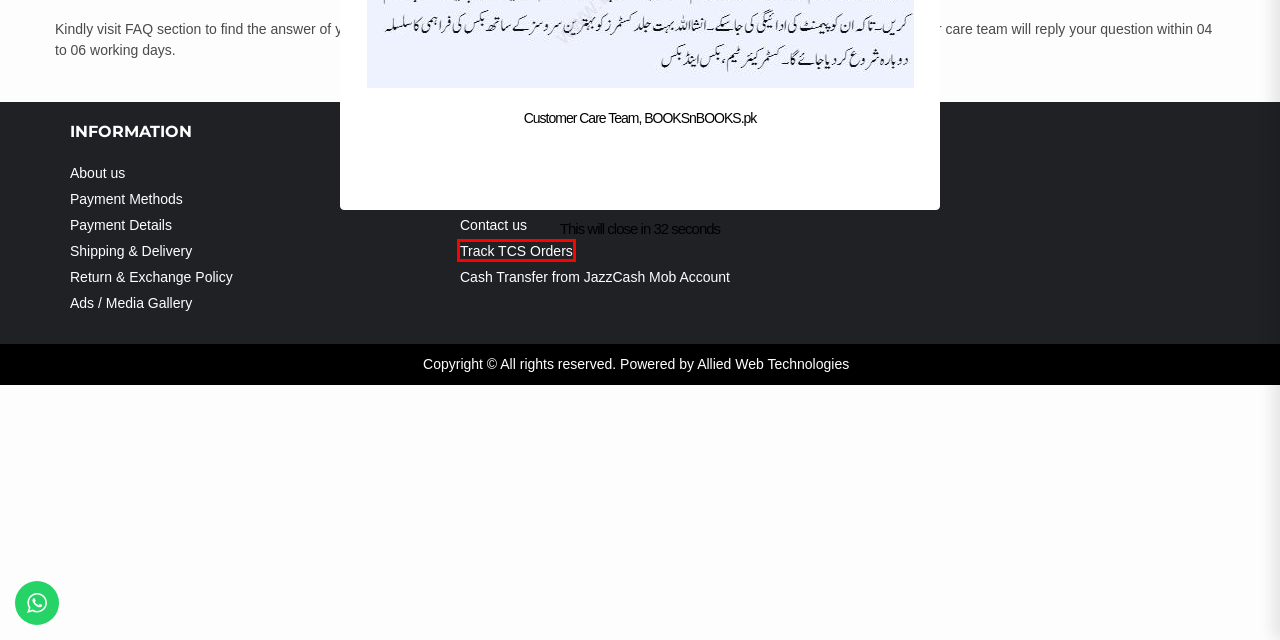Take a look at the provided webpage screenshot featuring a red bounding box around an element. Select the most appropriate webpage description for the page that loads after clicking on the element inside the red bounding box. Here are the candidates:
A. Site Map
B. FAQs
C. About Us
D. Contact Us
E. Cash Transfer from Jazz
F. Ads Gallery
G. Payment Methods
H. Track Order Status

H